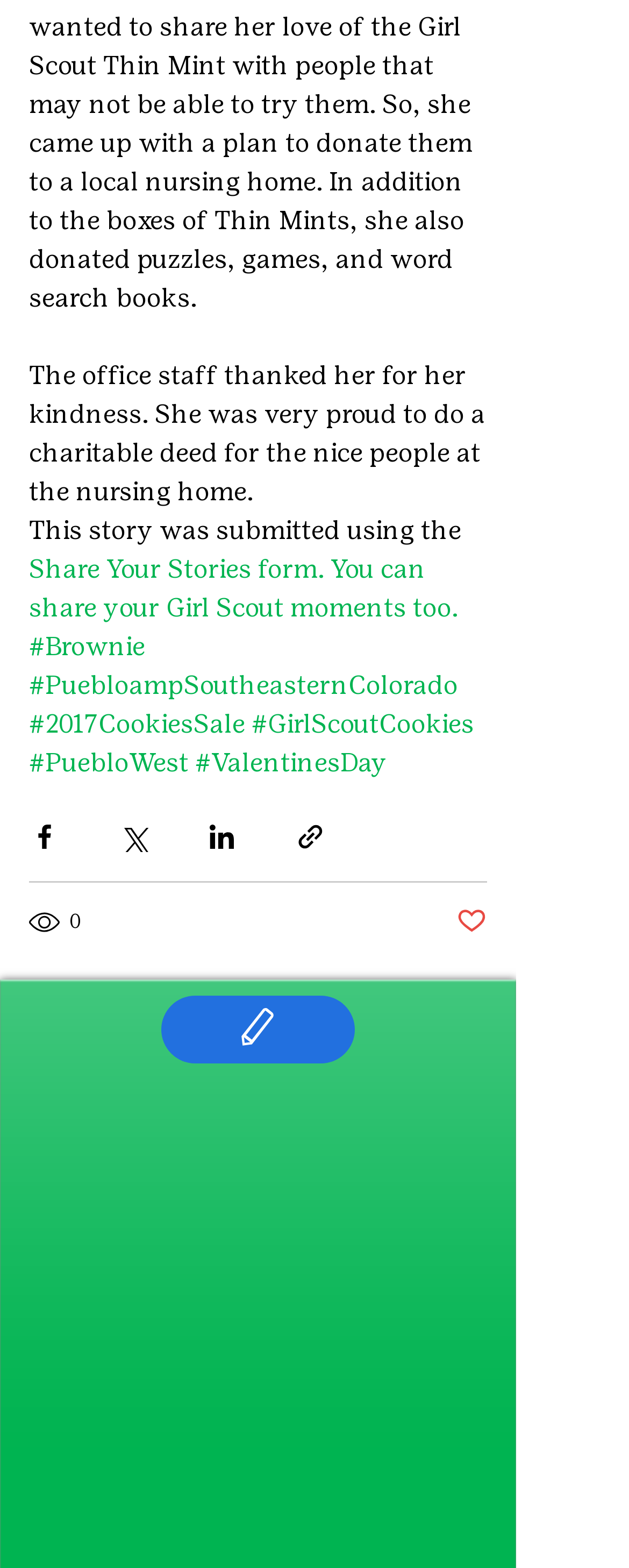Find the bounding box coordinates for the element described here: "#PuebloampSoutheasternColorado".

[0.046, 0.427, 0.728, 0.446]